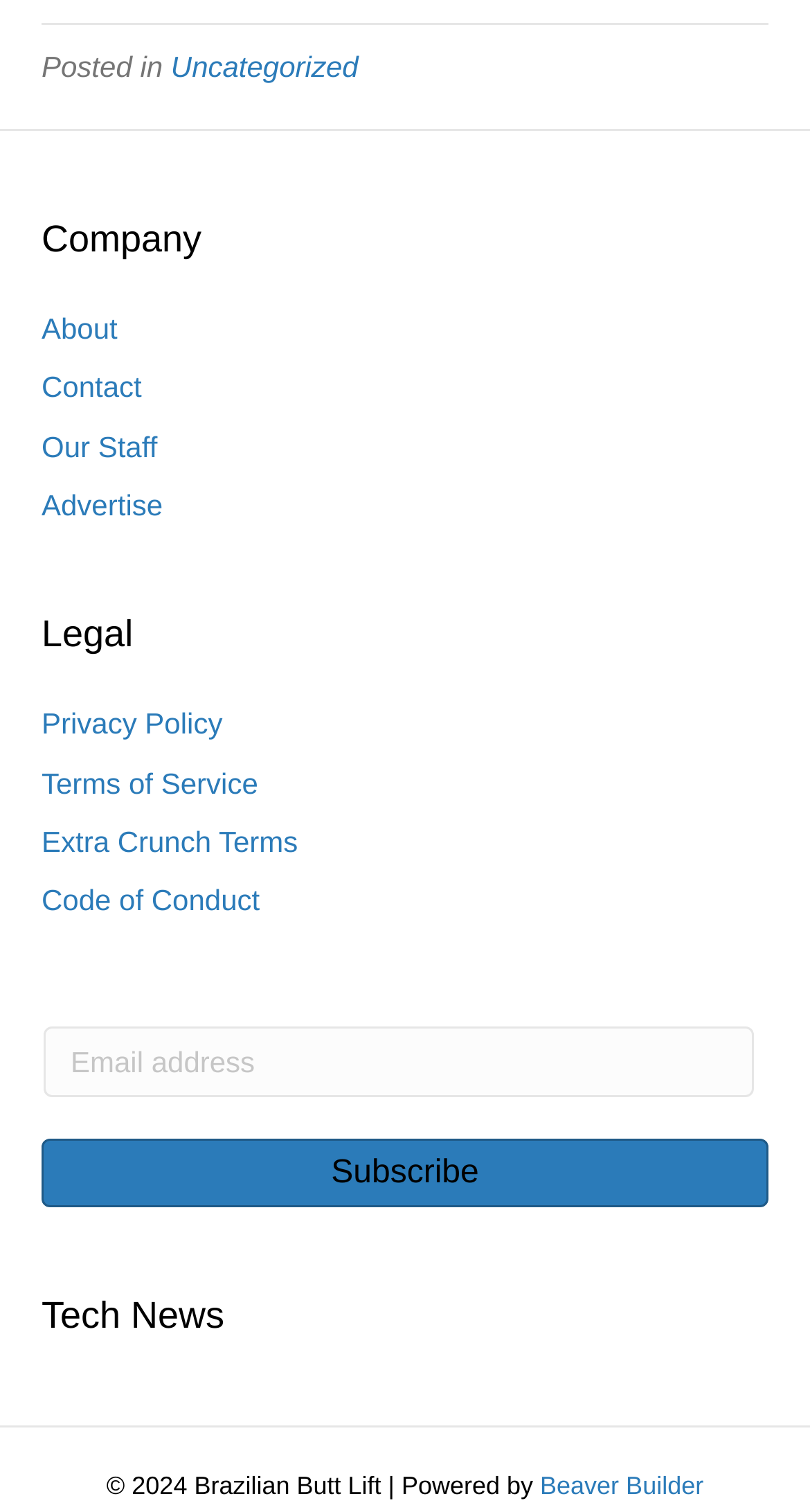Pinpoint the bounding box coordinates of the element you need to click to execute the following instruction: "Learn about the company". The bounding box should be represented by four float numbers between 0 and 1, in the format [left, top, right, bottom].

[0.051, 0.206, 0.145, 0.228]